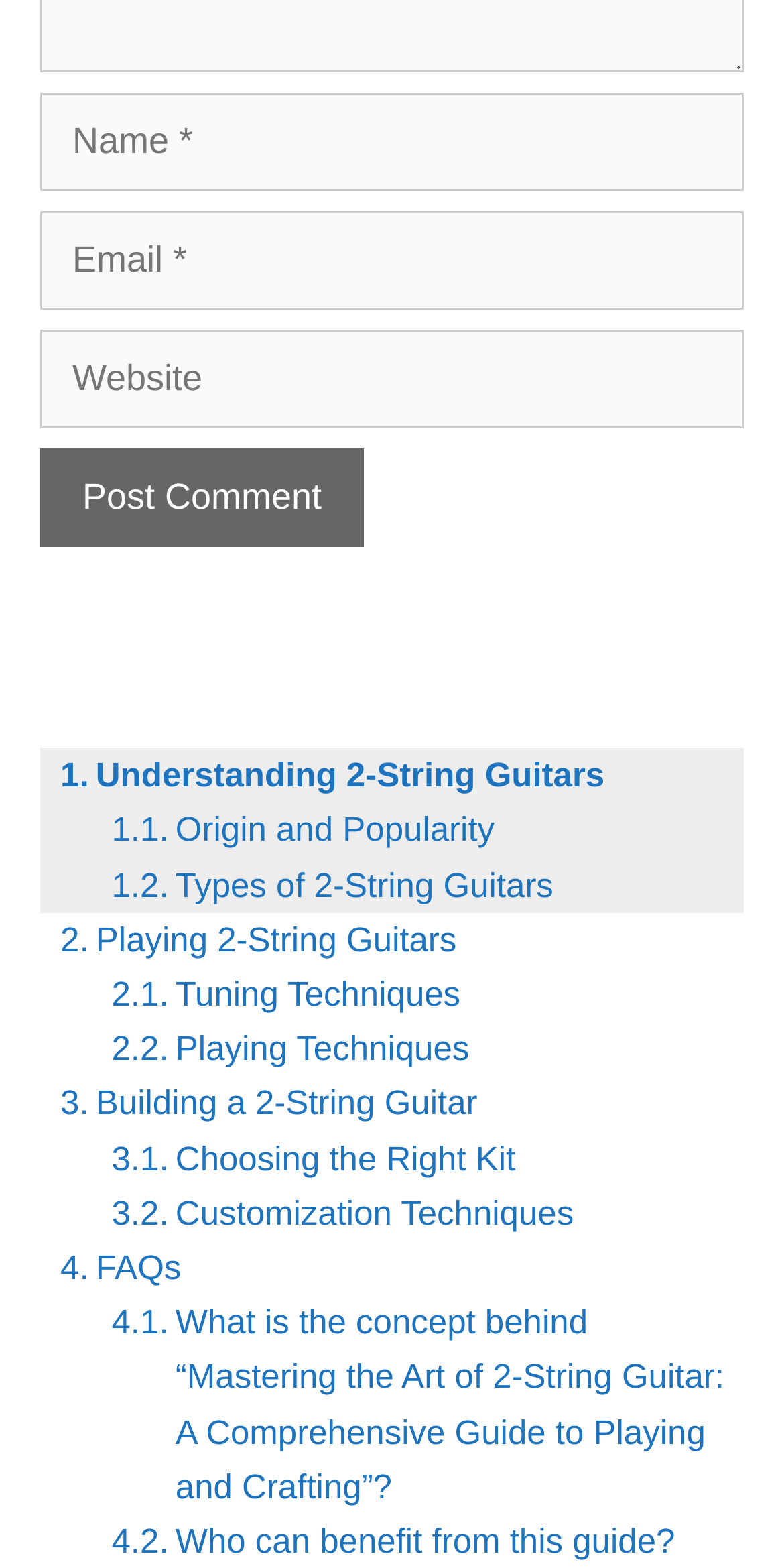What is the topic of the webpage?
Kindly give a detailed and elaborate answer to the question.

The links and text on the webpage suggest that the topic is related to 2-String Guitars, including understanding, playing, and building them.